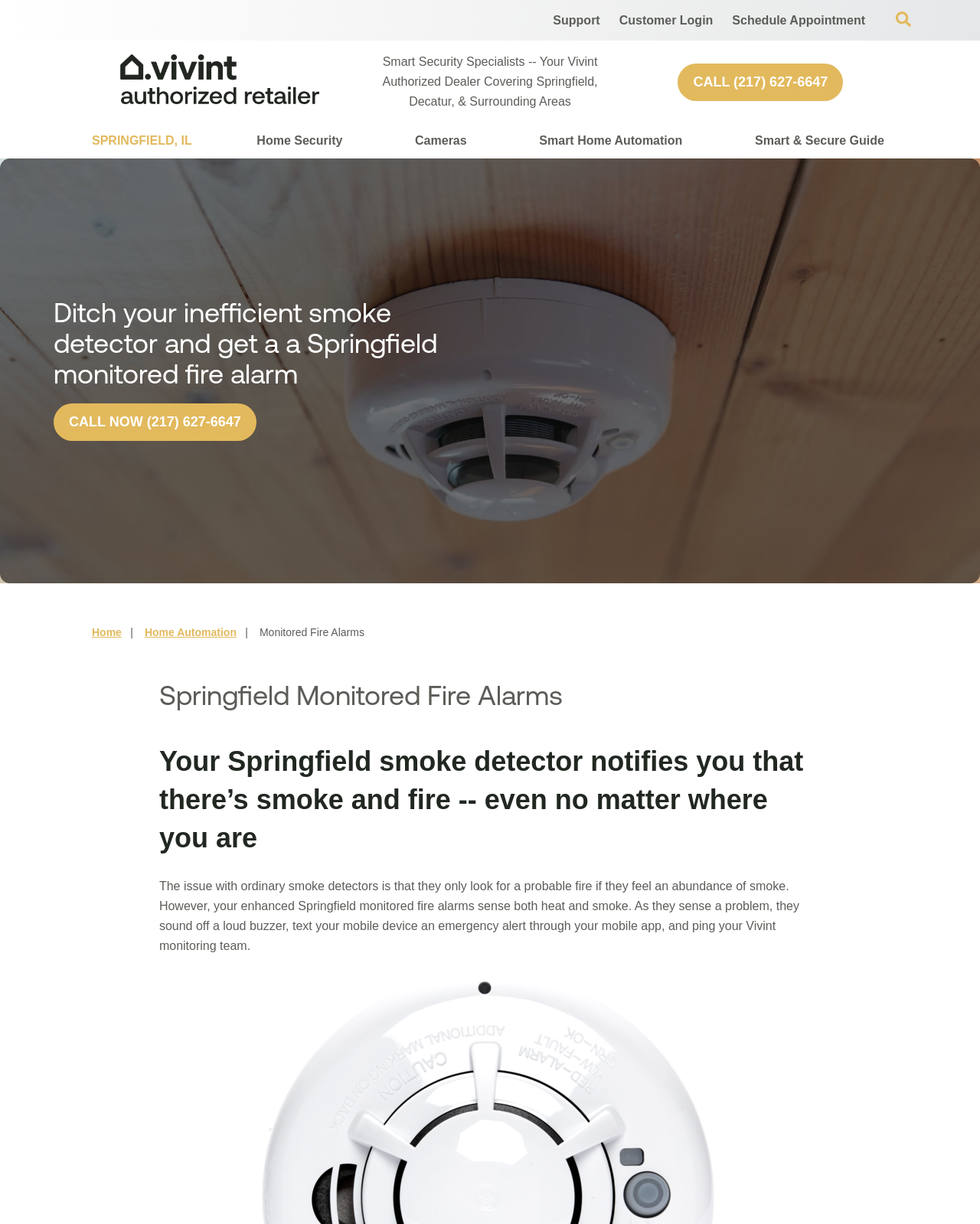Carefully observe the image and respond to the question with a detailed answer:
What is the action taken when a Springfield monitored fire alarm senses a problem?

I found the action taken when a Springfield monitored fire alarm senses a problem by reading the StaticText element at coordinates [0.162, 0.718, 0.816, 0.778]. The text explains that the alarm sounds a loud buzzer, texts the user's mobile device an emergency alert, and notifies the Vivint monitoring team.